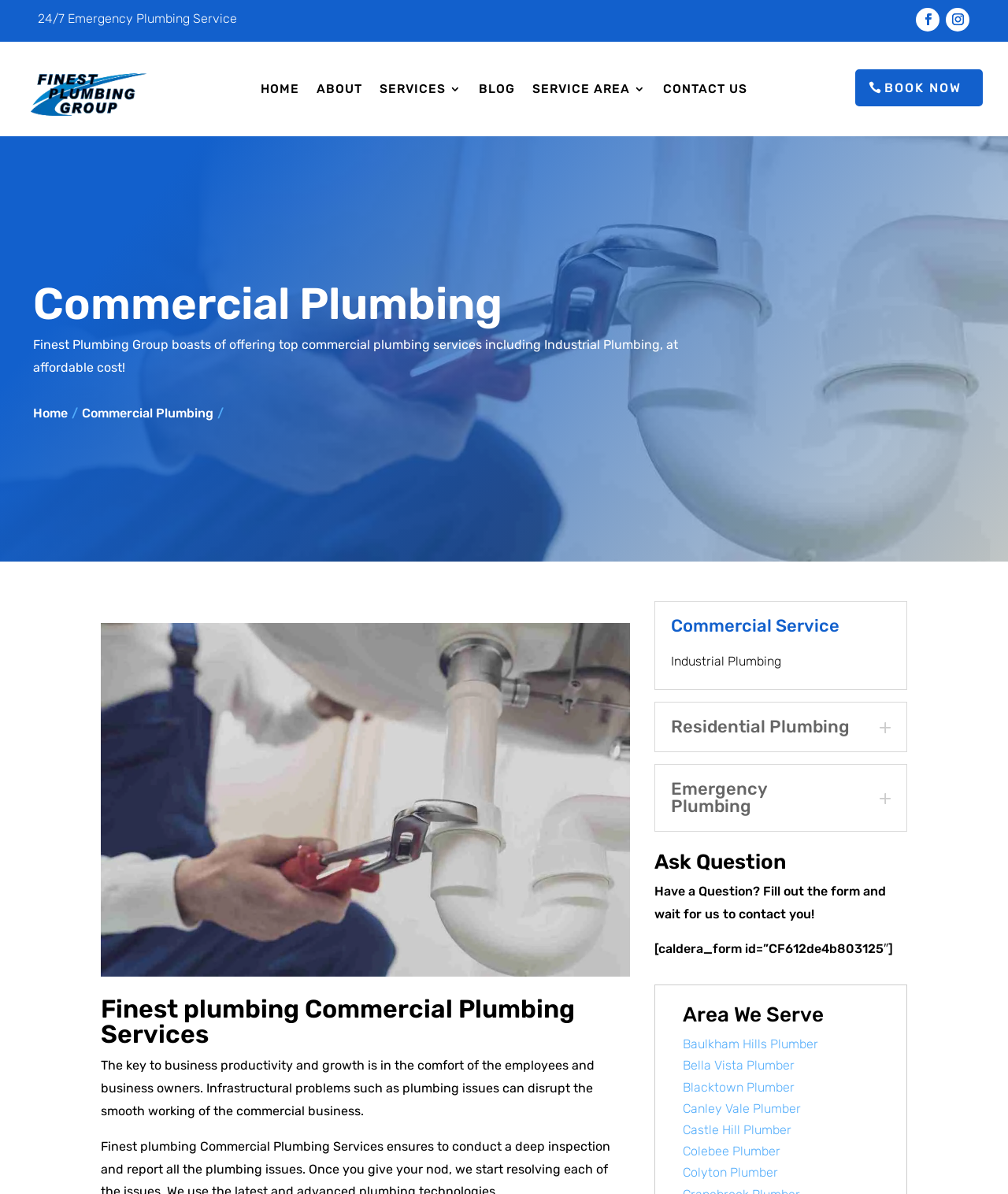Can you determine the bounding box coordinates of the area that needs to be clicked to fulfill the following instruction: "Click on the 'Commercial Plumbing' link"?

[0.081, 0.338, 0.211, 0.355]